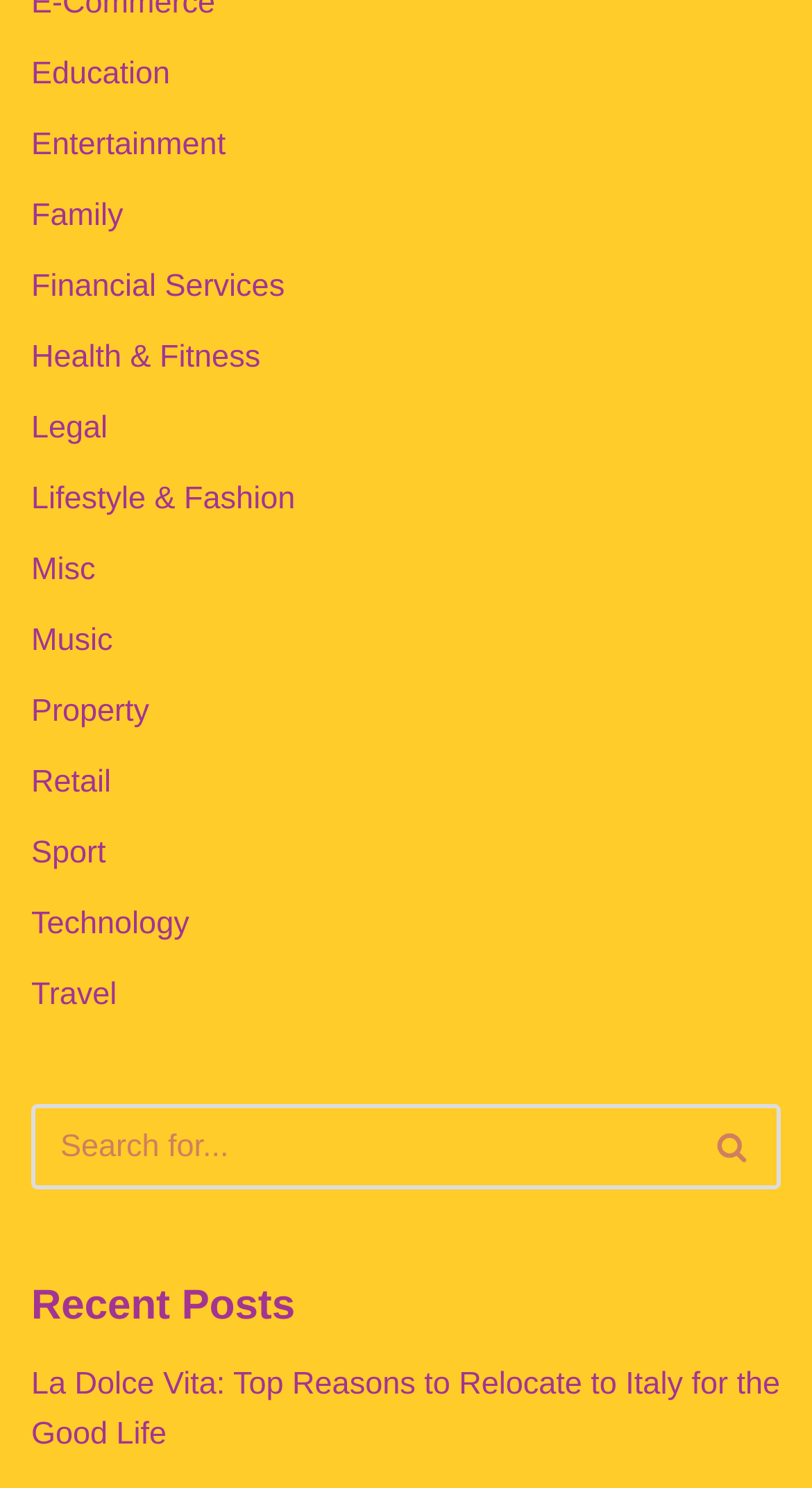What are the categories listed on the webpage?
Use the image to give a comprehensive and detailed response to the question.

The webpage has a list of categories including Education, Entertainment, Family, Financial Services, Health & Fitness, and many more, which are likely used for categorizing posts or articles.